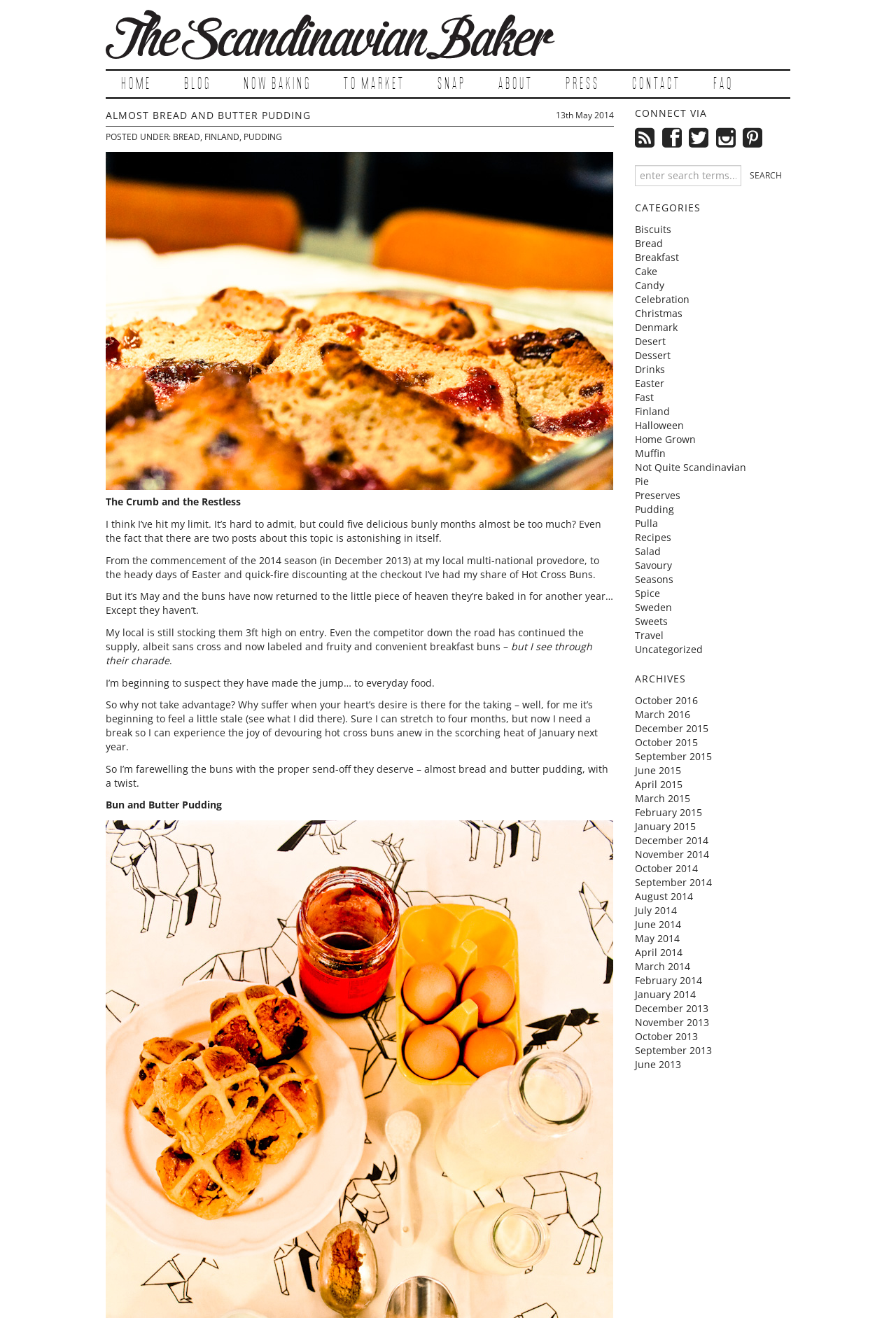What social media platforms can the blog be connected via?
Using the image provided, answer with just one word or phrase.

Five platforms